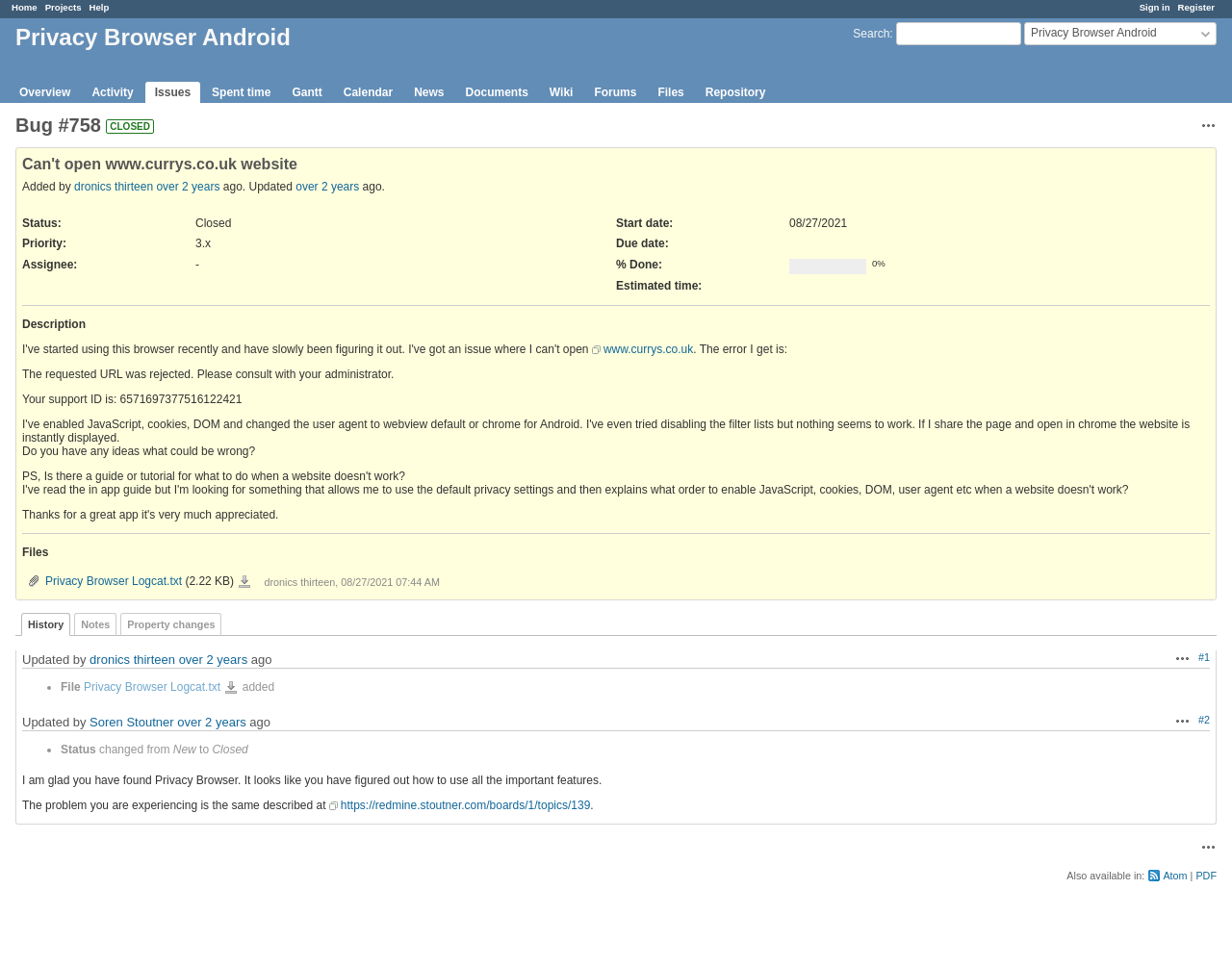Who is the assignee of Bug #758?
Using the visual information, answer the question in a single word or phrase.

-